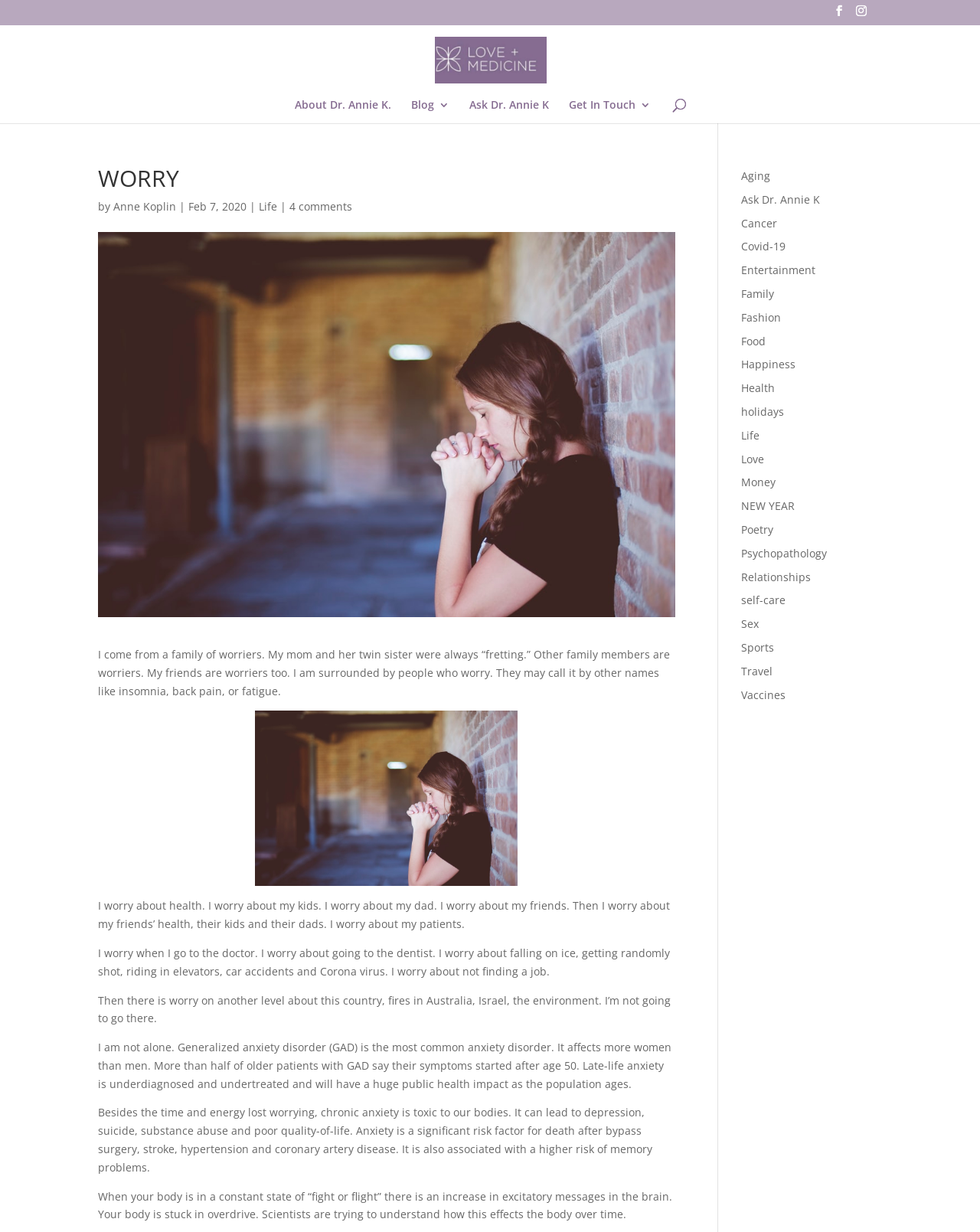Can you identify the bounding box coordinates of the clickable region needed to carry out this instruction: 'Learn more about Dr. Annie K'? The coordinates should be four float numbers within the range of 0 to 1, stated as [left, top, right, bottom].

[0.3, 0.08, 0.399, 0.1]